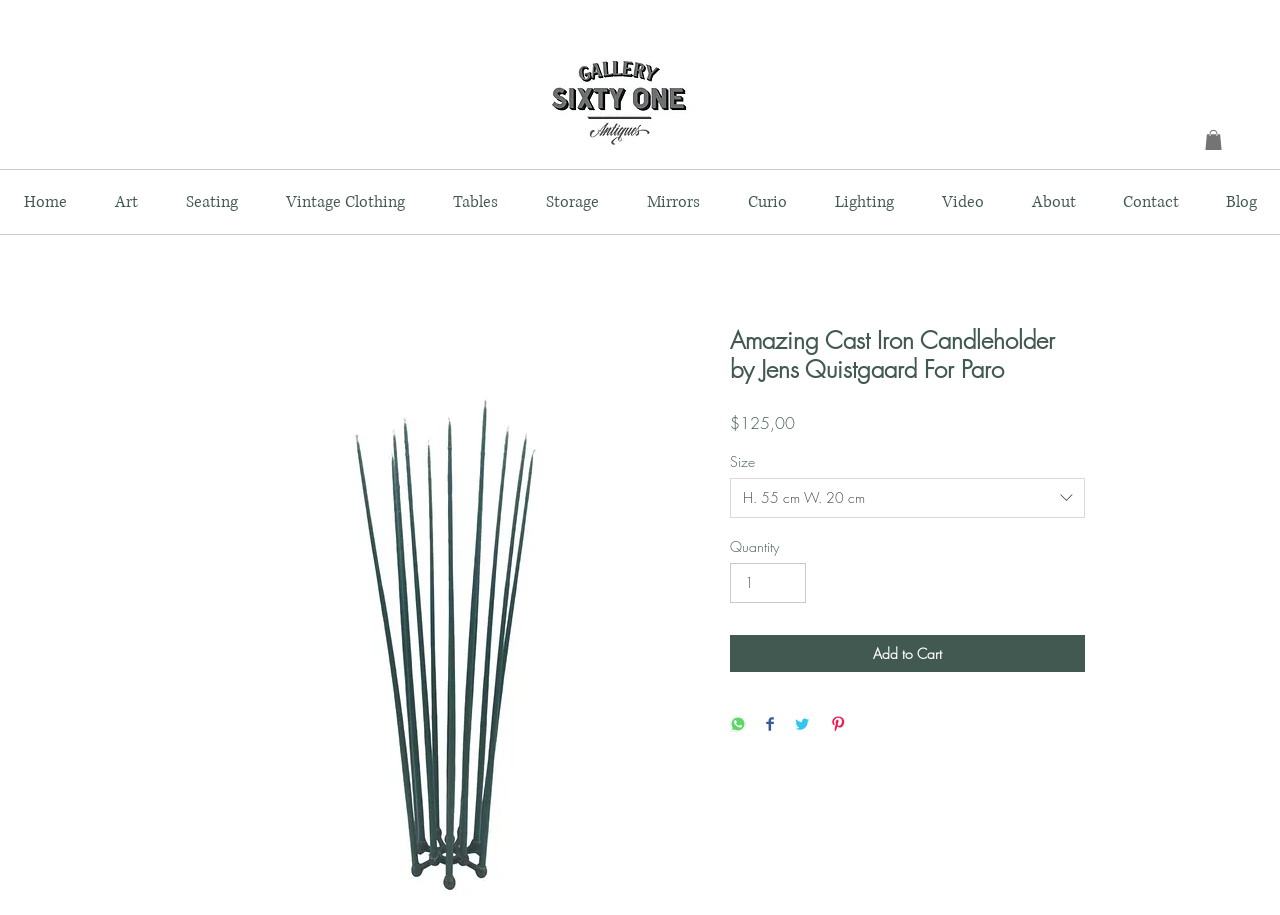Using the image as a reference, answer the following question in as much detail as possible:
What is the price of this candleholder?

I found the price of the candleholder by looking at the text next to the 'Price' label, which is '$125.00'.